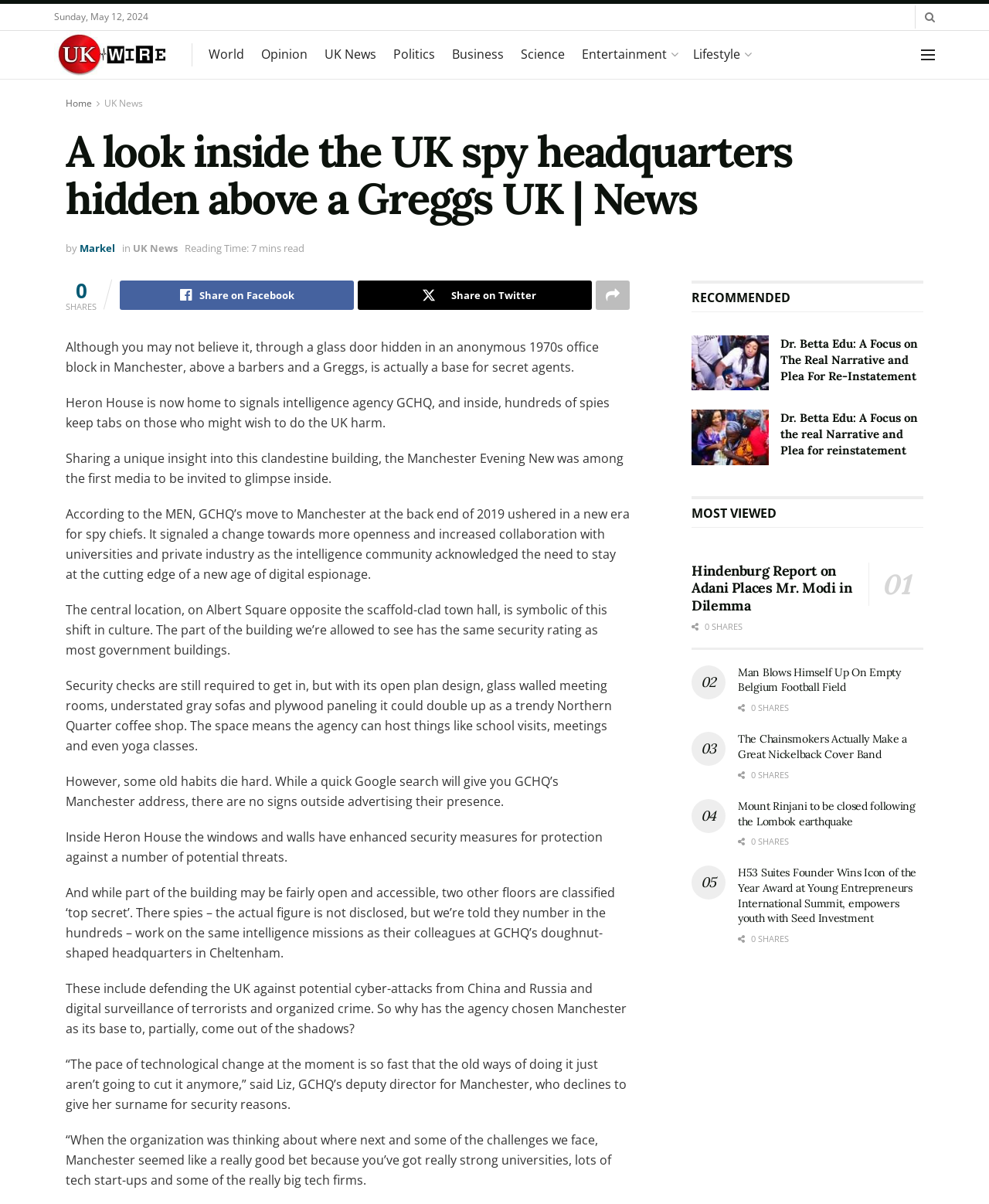Please determine and provide the text content of the webpage's heading.

A look inside the UK spy headquarters hidden above a Greggs UK | News